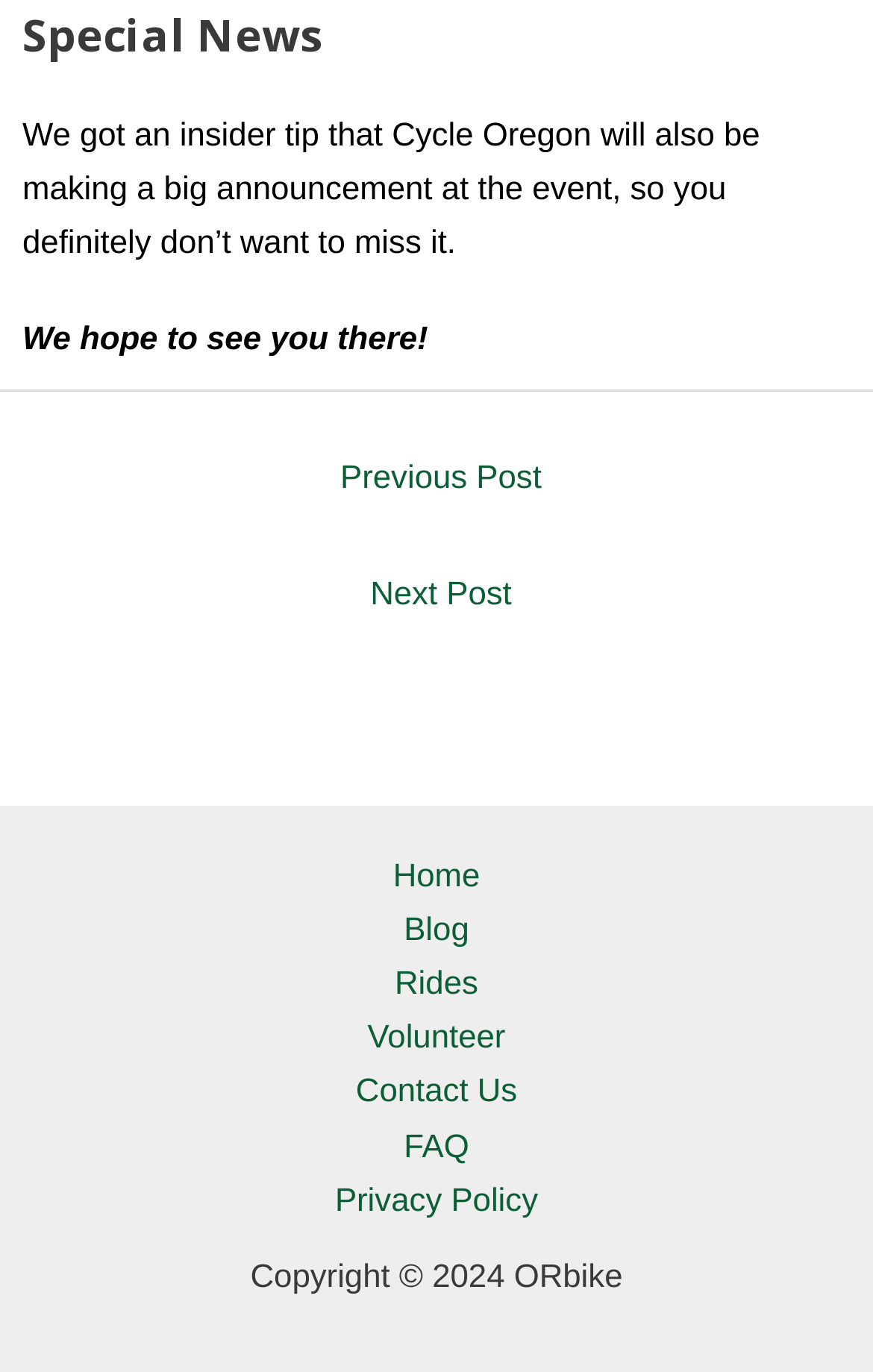Identify the bounding box for the element characterized by the following description: "FAQ".

[0.411, 0.816, 0.589, 0.856]